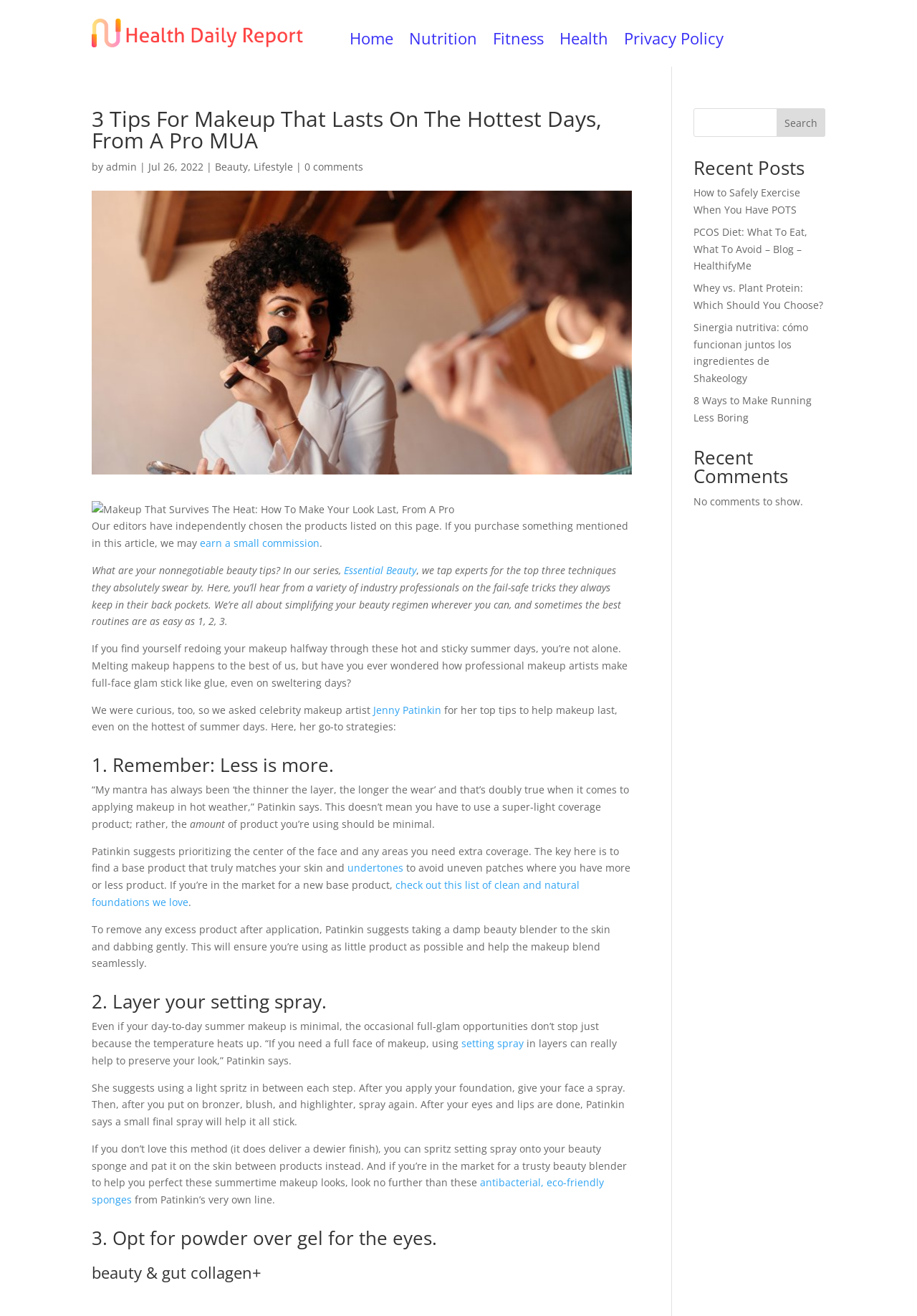Can you pinpoint the bounding box coordinates for the clickable element required for this instruction: "Open the search"? The coordinates should be four float numbers between 0 and 1, i.e., [left, top, right, bottom].

None